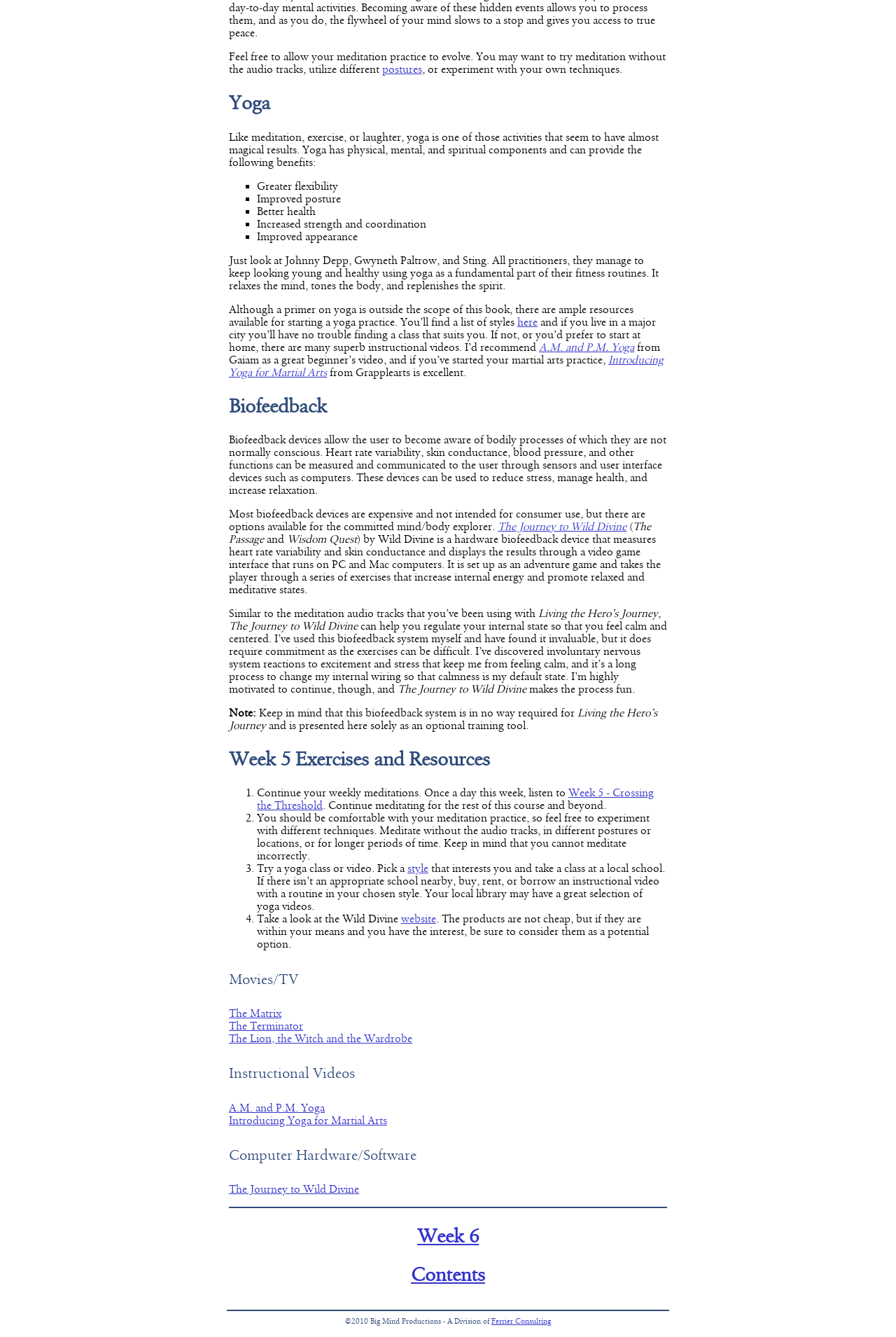Use a single word or phrase to answer the question: 
What is the purpose of biofeedback devices?

Reduce stress